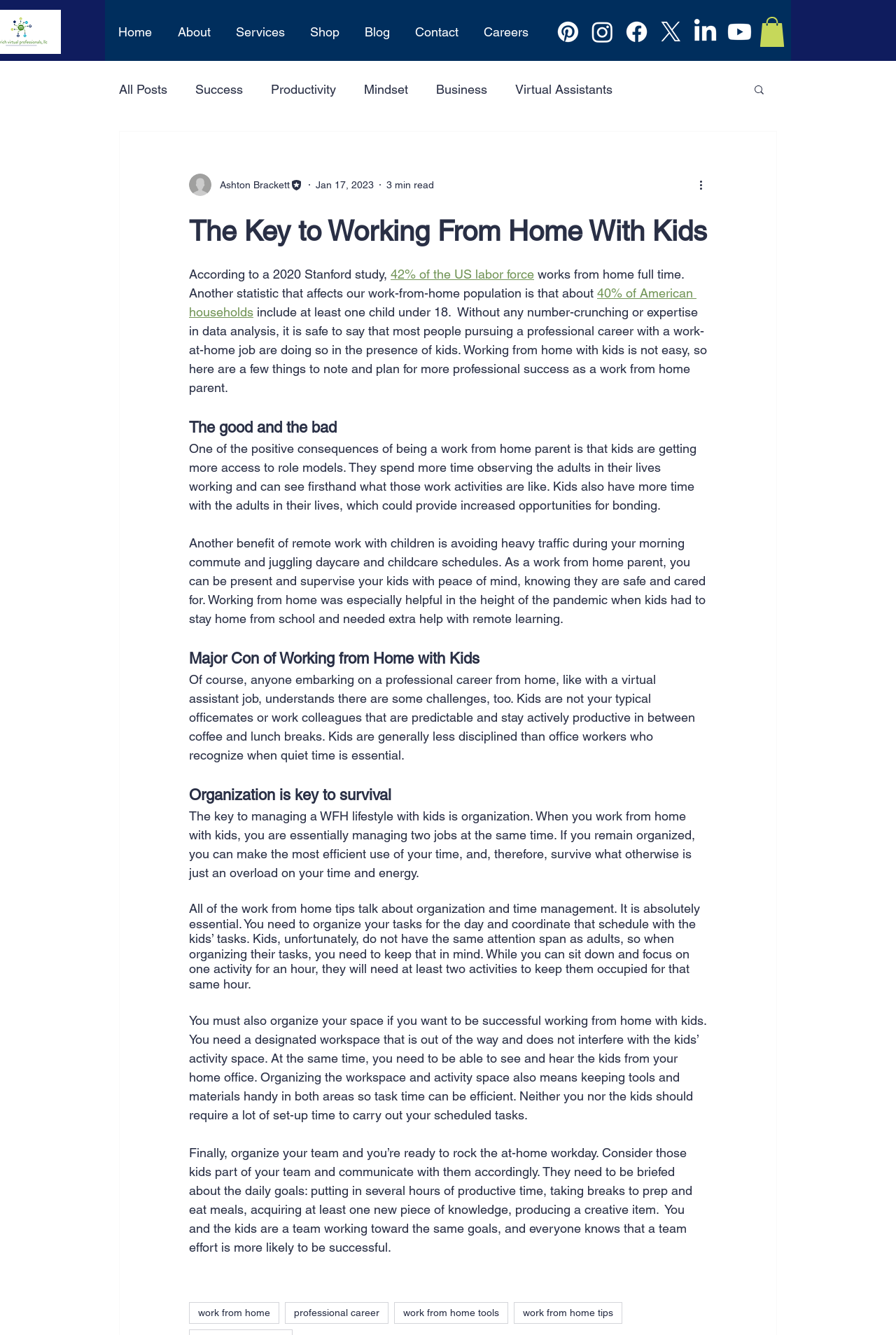Locate the bounding box coordinates of the UI element described by: "Work". The bounding box coordinates should consist of four float numbers between 0 and 1, i.e., [left, top, right, bottom].

None